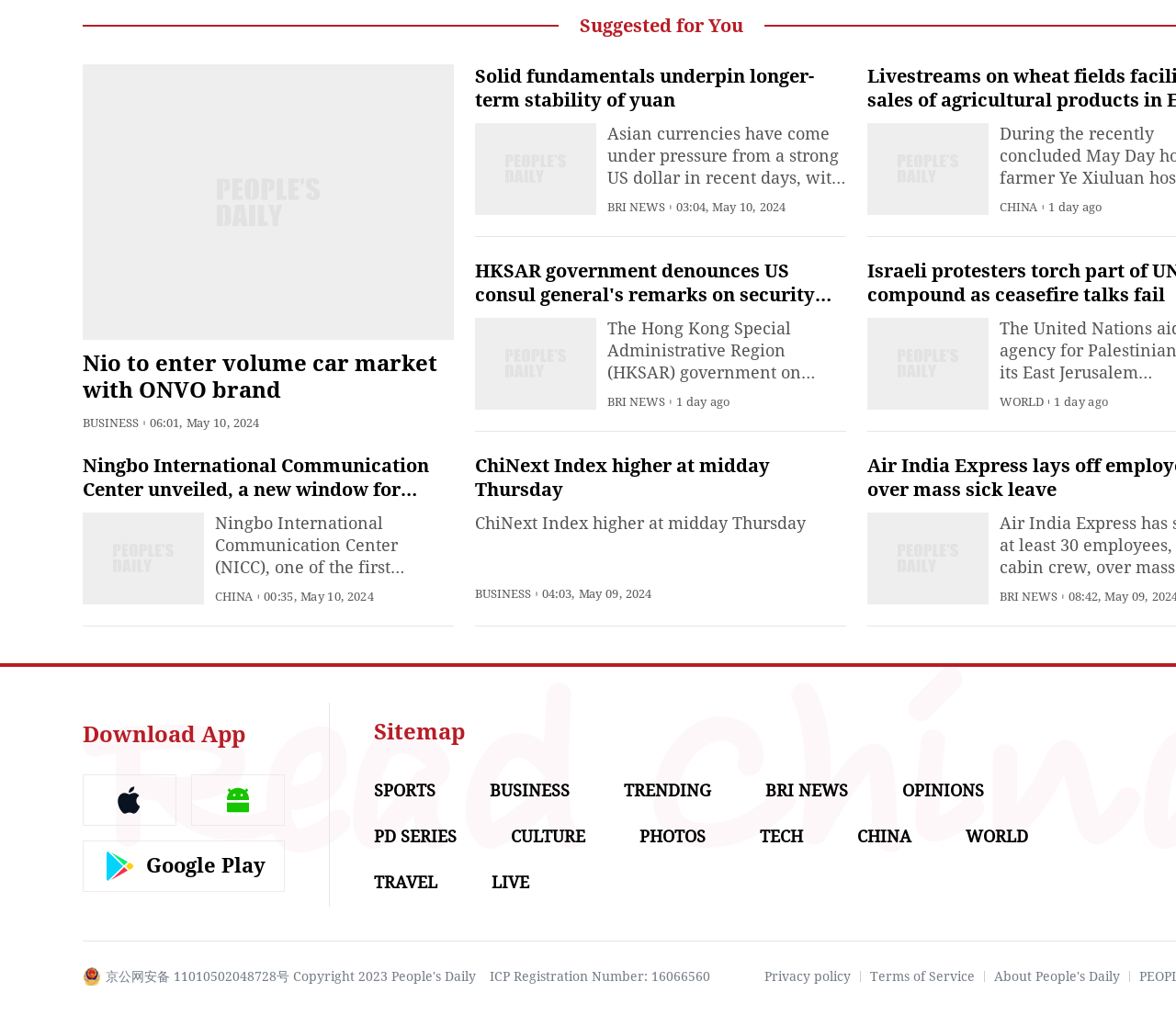What is the time of the second news article?
Based on the image, answer the question with a single word or brief phrase.

06:01, May 10, 2024